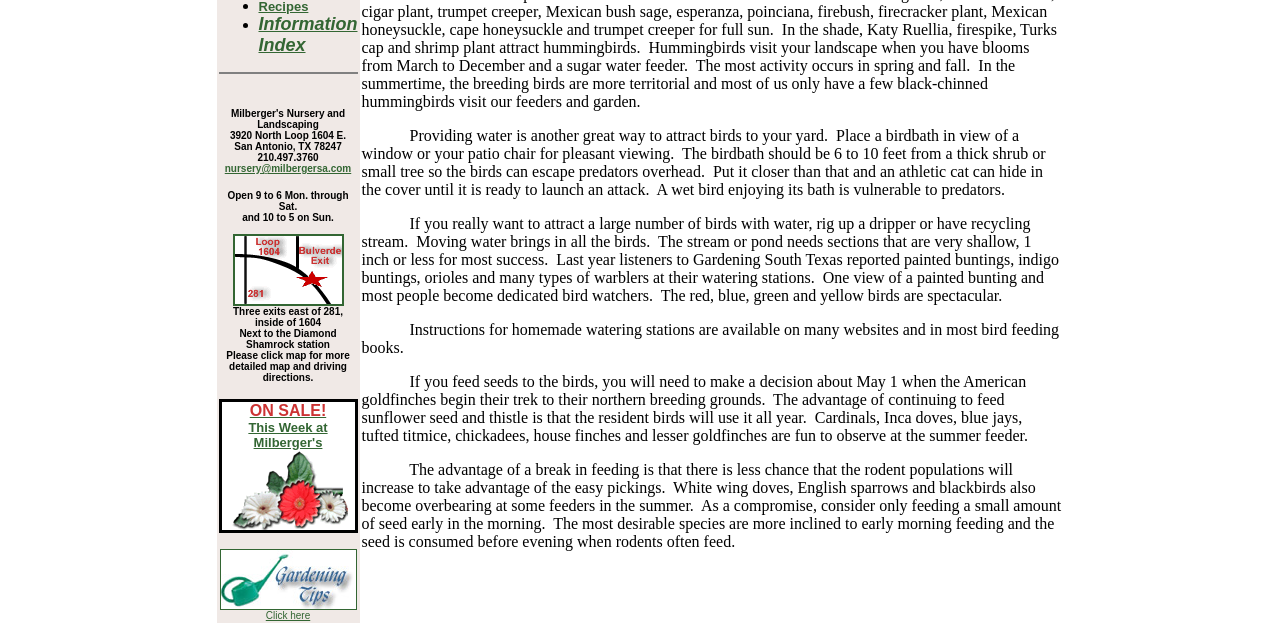Given the element description: "Social", predict the bounding box coordinates of this UI element. The coordinates must be four float numbers between 0 and 1, given as [left, top, right, bottom].

None